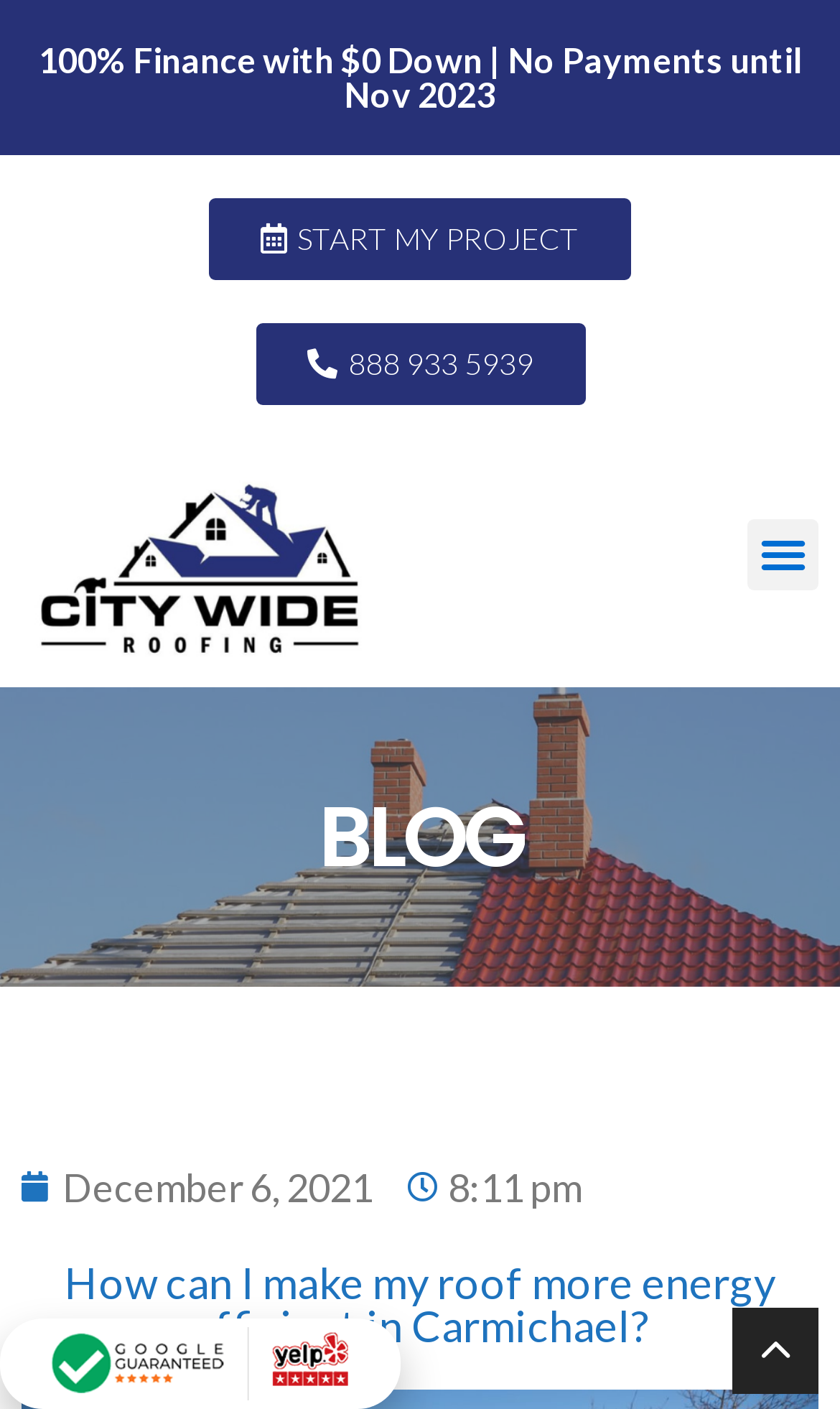Given the element description December 6, 2021, predict the bounding box coordinates for the UI element in the webpage screenshot. The format should be (top-left x, top-left y, bottom-right x, bottom-right y), and the values should be between 0 and 1.

[0.026, 0.822, 0.444, 0.864]